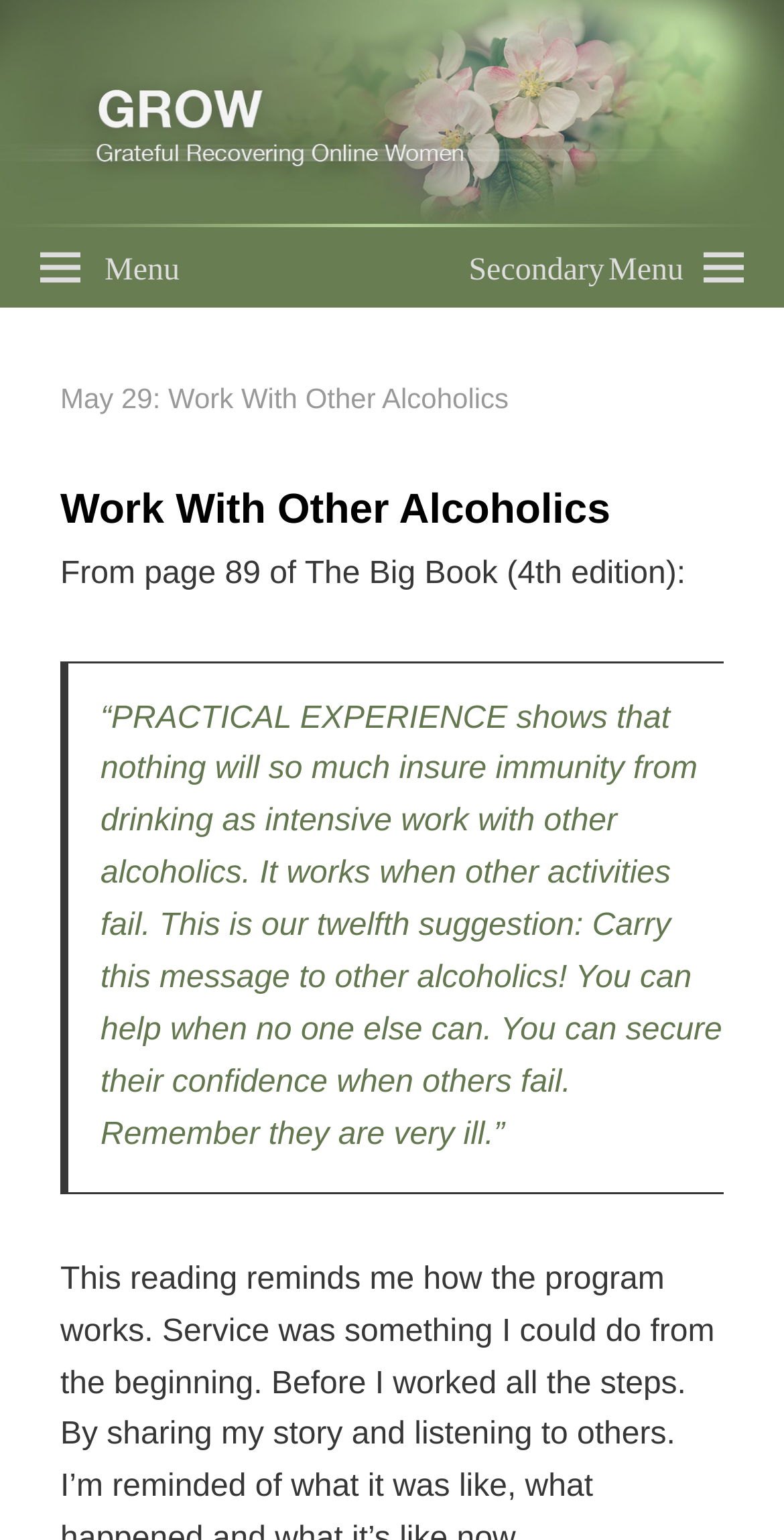Answer the following query concisely with a single word or phrase:
What is the twelfth suggestion?

Carry this message to other alcoholics